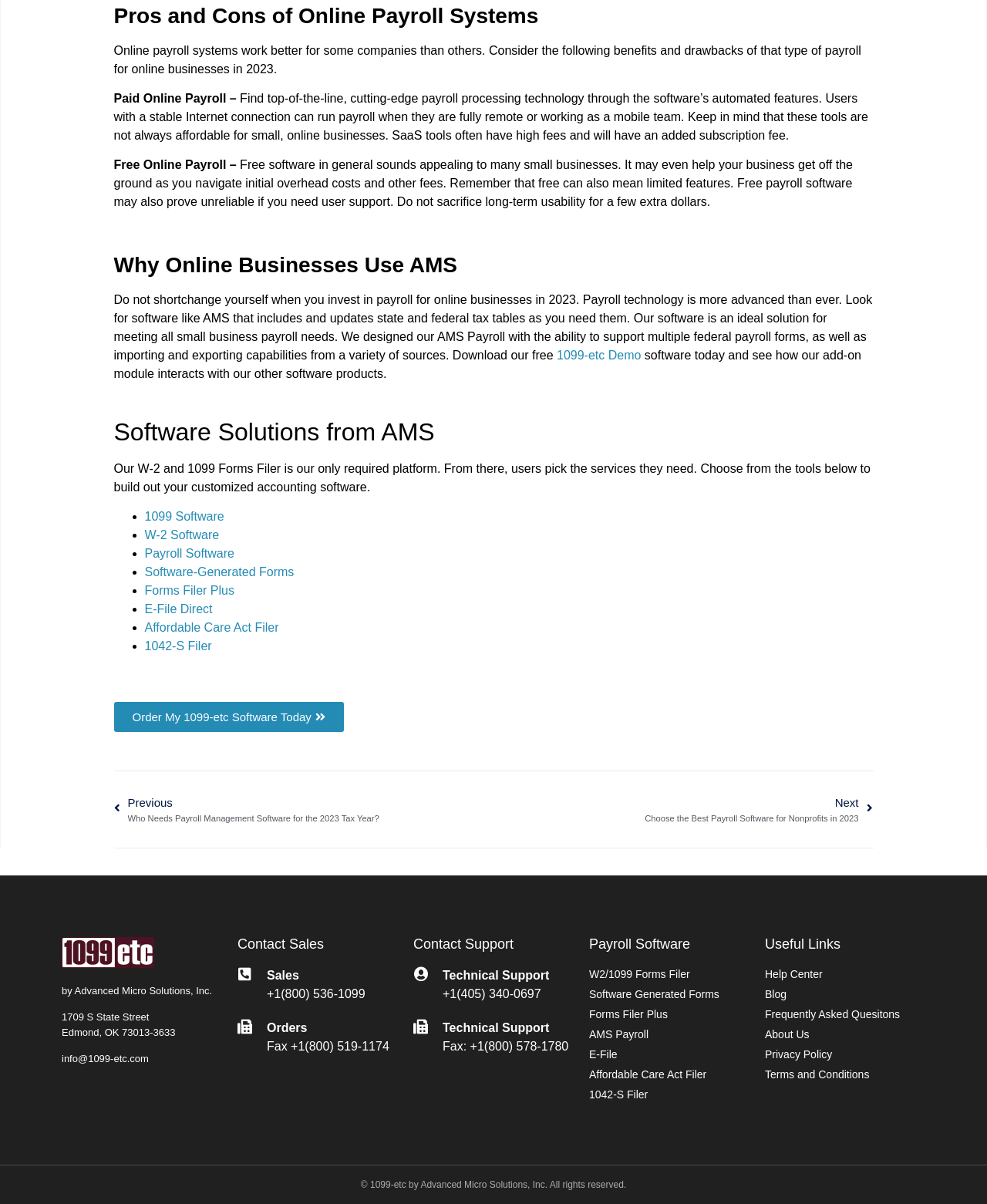Use a single word or phrase to answer the question: What is the main topic of the webpage?

Payroll systems